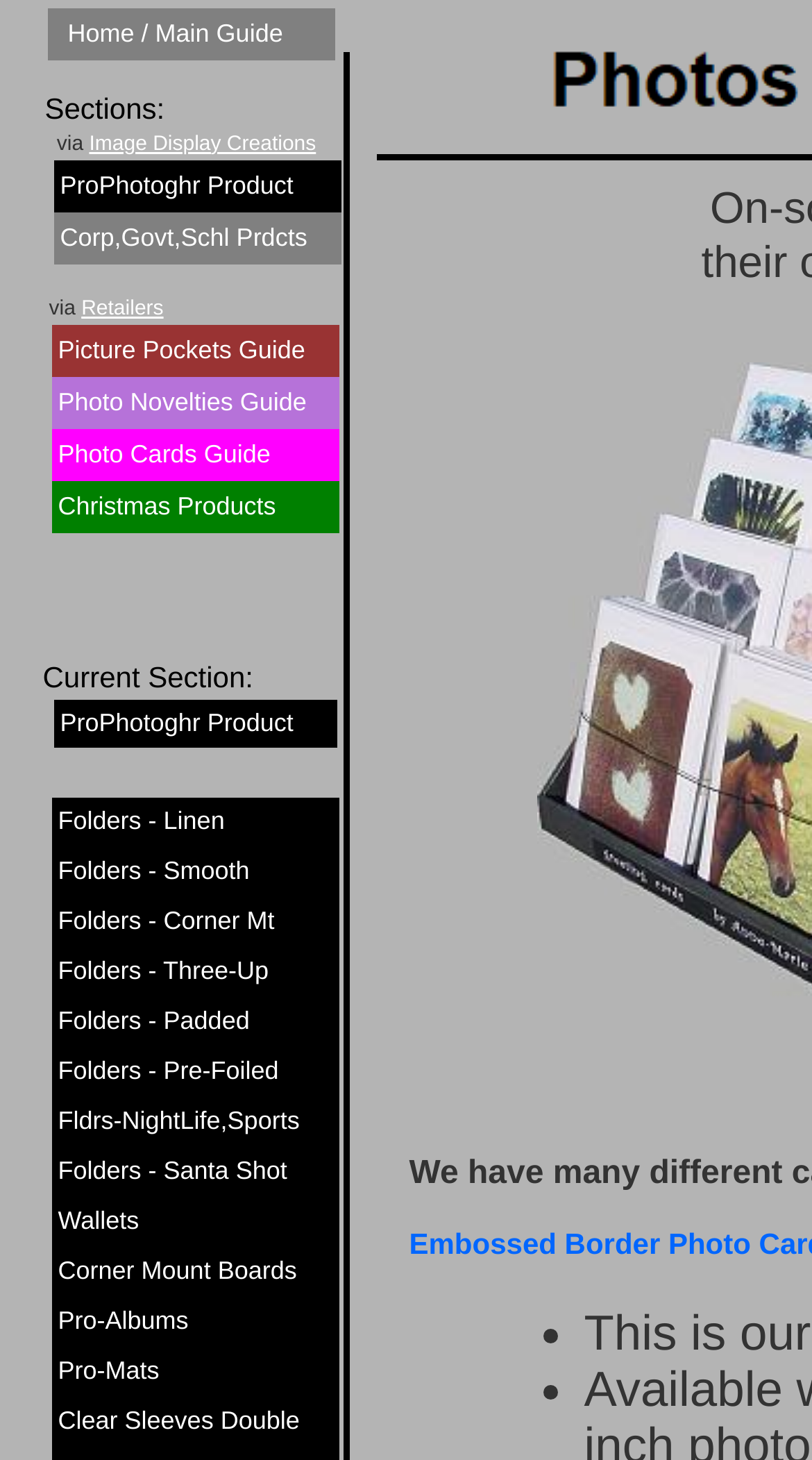Find and provide the bounding box coordinates for the UI element described here: "Christmas Products". The coordinates should be given as four float numbers between 0 and 1: [left, top, right, bottom].

[0.071, 0.337, 0.34, 0.357]